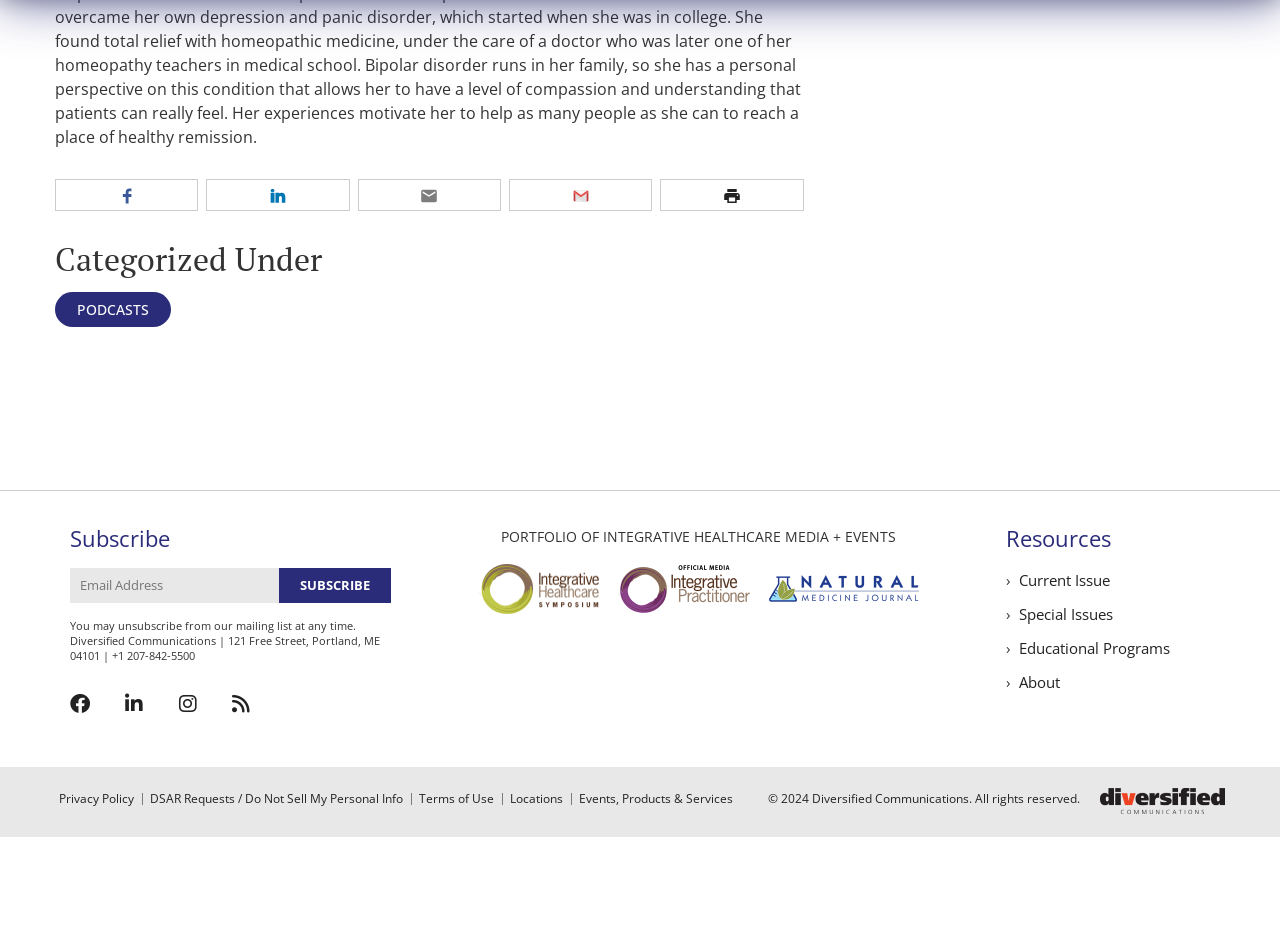Please locate the clickable area by providing the bounding box coordinates to follow this instruction: "Subscribe to the newsletter".

[0.218, 0.613, 0.305, 0.651]